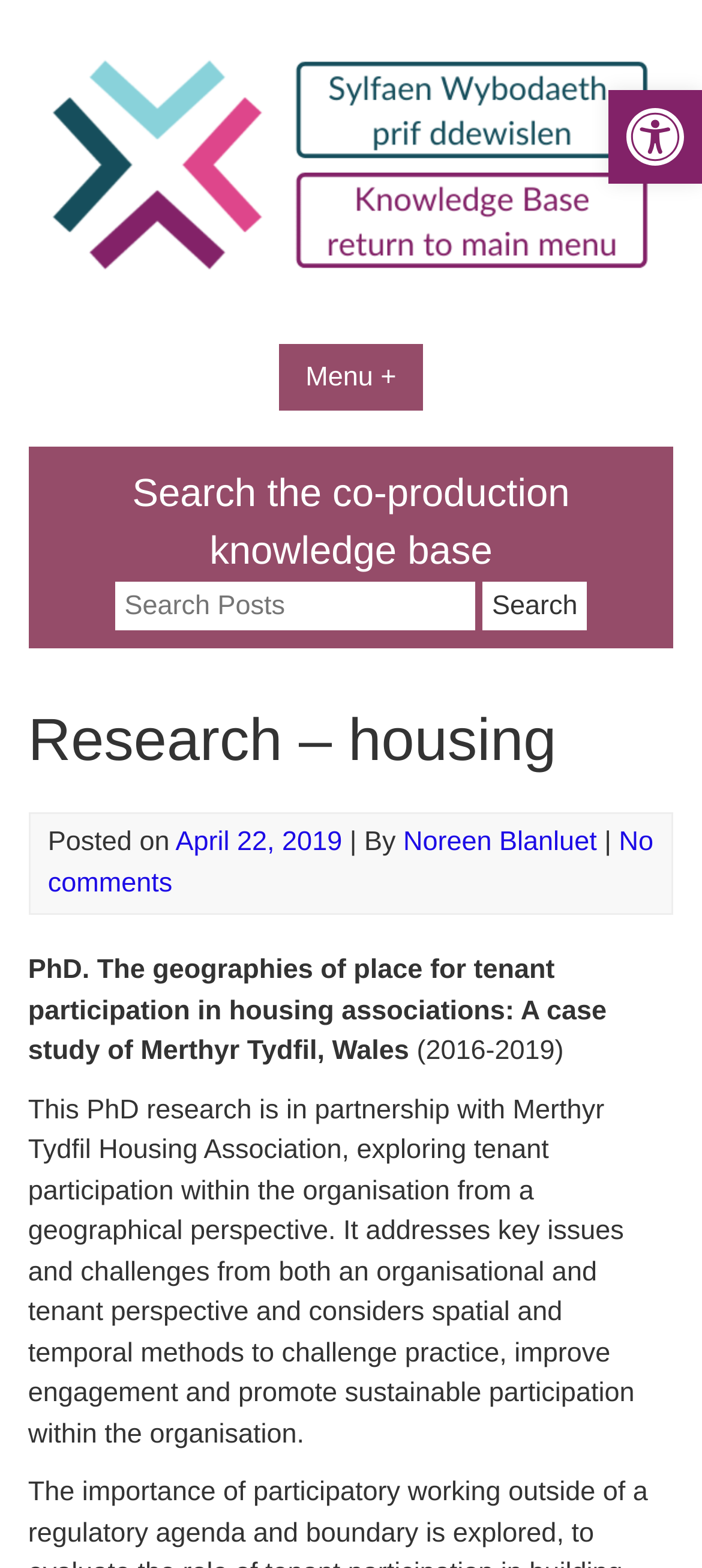Detail the various sections and features present on the webpage.

The webpage is a research article page on the Co-production Network for Wales Knowledge Base. At the top right corner, there is a link to "Open toolbar Accessibility Tools" accompanied by an image with the same description. Below it, there is a link to the Co-production Network for Wales Knowledge Base, which is also accompanied by an image.

On the left side of the page, there is a button labeled "Menu +" and a search bar with a placeholder text "Search the co-production knowledge base". The search bar consists of a text input field, a "Search for:" label, and a "Search" button.

The main content of the page is a research article titled "Research – housing". The title is followed by a posted date, "April 22, 2019", and the author's name, "Noreen Blanluet". Below the title, there is a link to "No comments".

The article's content is divided into sections. The first section describes the research, which is a PhD study on "The geographies of place for tenant participation in housing associations: A case study of Merthyr Tydfil, Wales". The description is followed by a longer text that explains the research's objectives, methods, and expected outcomes.